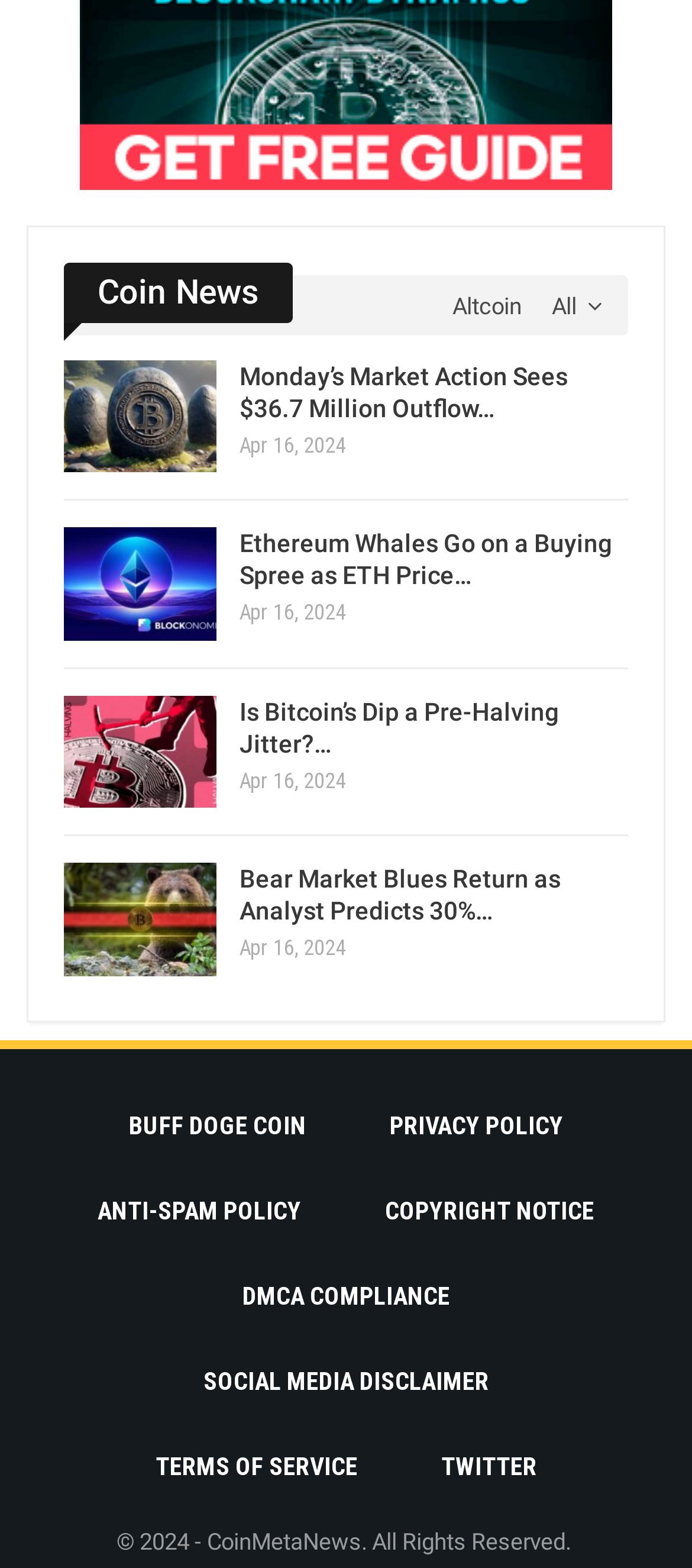Determine the bounding box of the UI element mentioned here: "Buff Doge Coin". The coordinates must be in the format [left, top, right, bottom] with values ranging from 0 to 1.

[0.186, 0.709, 0.442, 0.727]